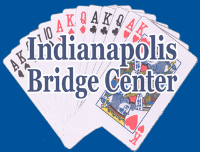Elaborate on all the features and components visible in the image.

This image features a graphic associated with the "Indianapolis Bridge Center." Displayed prominently are playing cards, including Aces, Kings, Queens, and Jacks, arranged in a fan shape, symbolizing the game of bridge. The center of the image features the text "Indianapolis Bridge Center" in large, bold font, emphasizing the organization's identity. The background is a calming blue, enhancing the visibility of the cards and text. This imagery effectively conveys a welcoming atmosphere for both new and experienced bridge players interested in participating at the center.